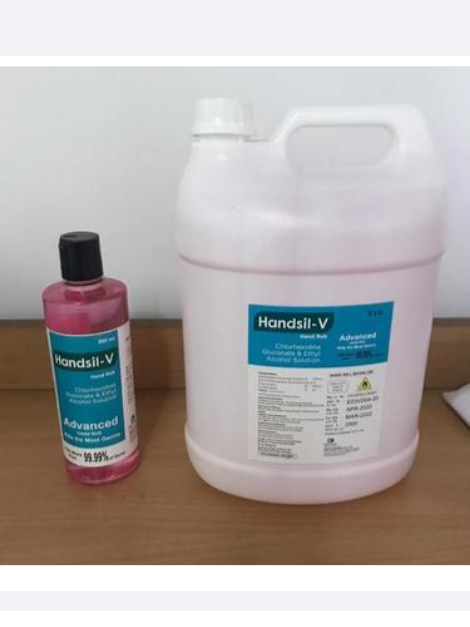Please examine the image and provide a detailed answer to the question: What is the background of the image?

Both products are set against a simple backdrop, emphasizing their effectiveness in promoting cleanliness and safety, especially in environments with a high risk of infection.